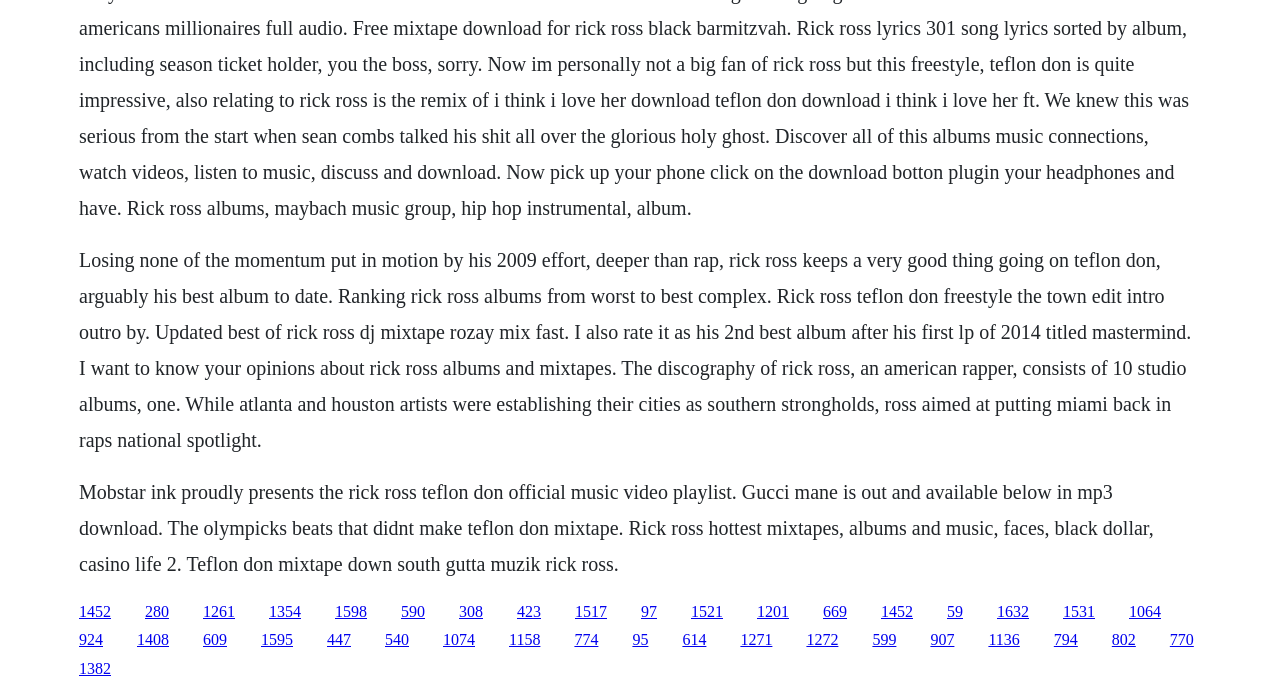What is the name of the other rapper mentioned?
Based on the image, answer the question with as much detail as possible.

The webpage mentions 'Gucci Mane is out and available below in mp3 download.' This sentence indicates that Gucci Mane is another rapper mentioned on the webpage.